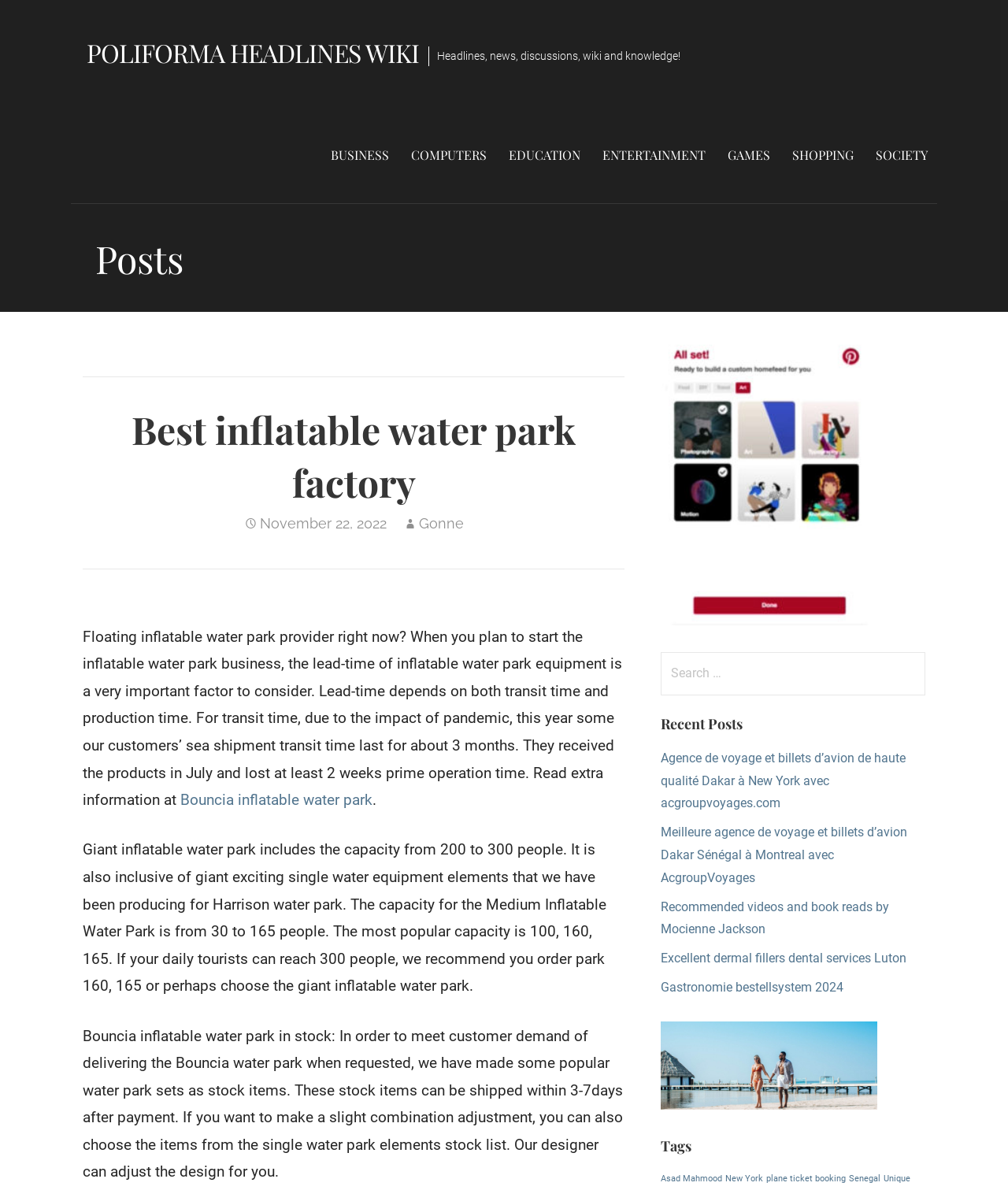Consider the image and give a detailed and elaborate answer to the question: 
How many types of inflatable water parks are mentioned?

The post mentions two types of inflatable water parks: Giant Inflatable Water Park and Medium Inflatable Water Park. The Giant Inflatable Water Park has a capacity of 200 to 300 people, while the Medium Inflatable Water Park has a capacity of 30 to 165 people.